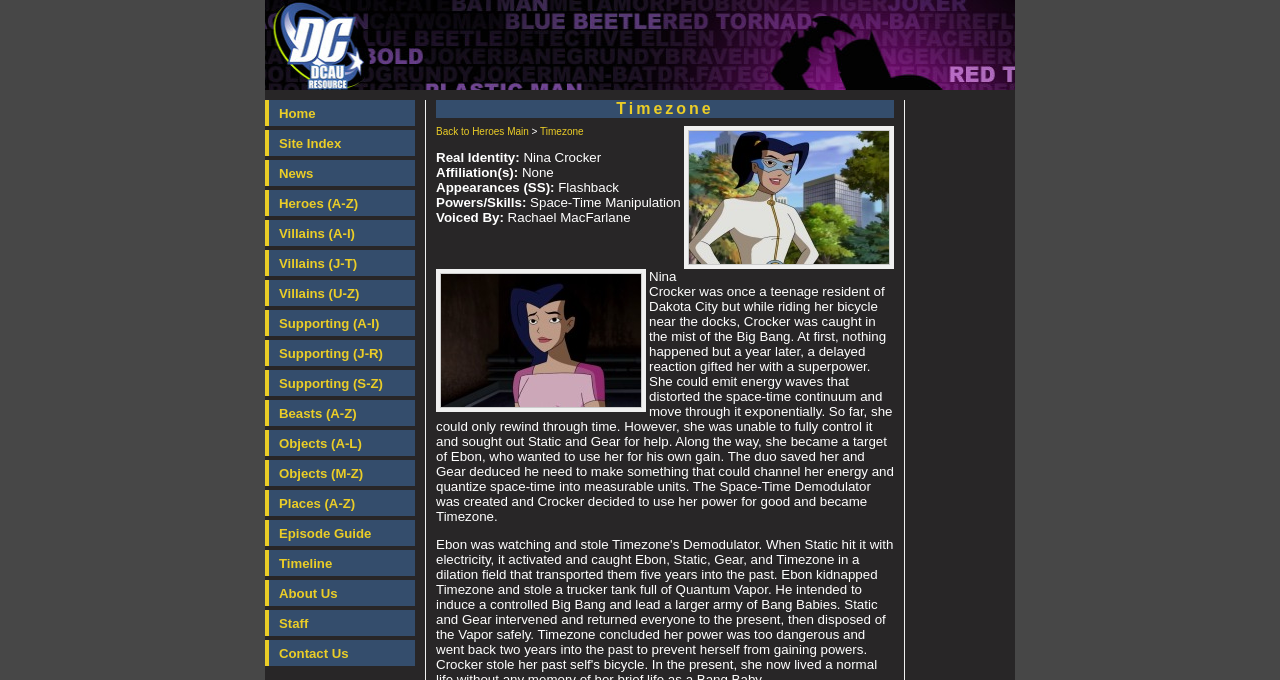Point out the bounding box coordinates of the section to click in order to follow this instruction: "Read about 'Timezone'".

[0.422, 0.185, 0.456, 0.201]